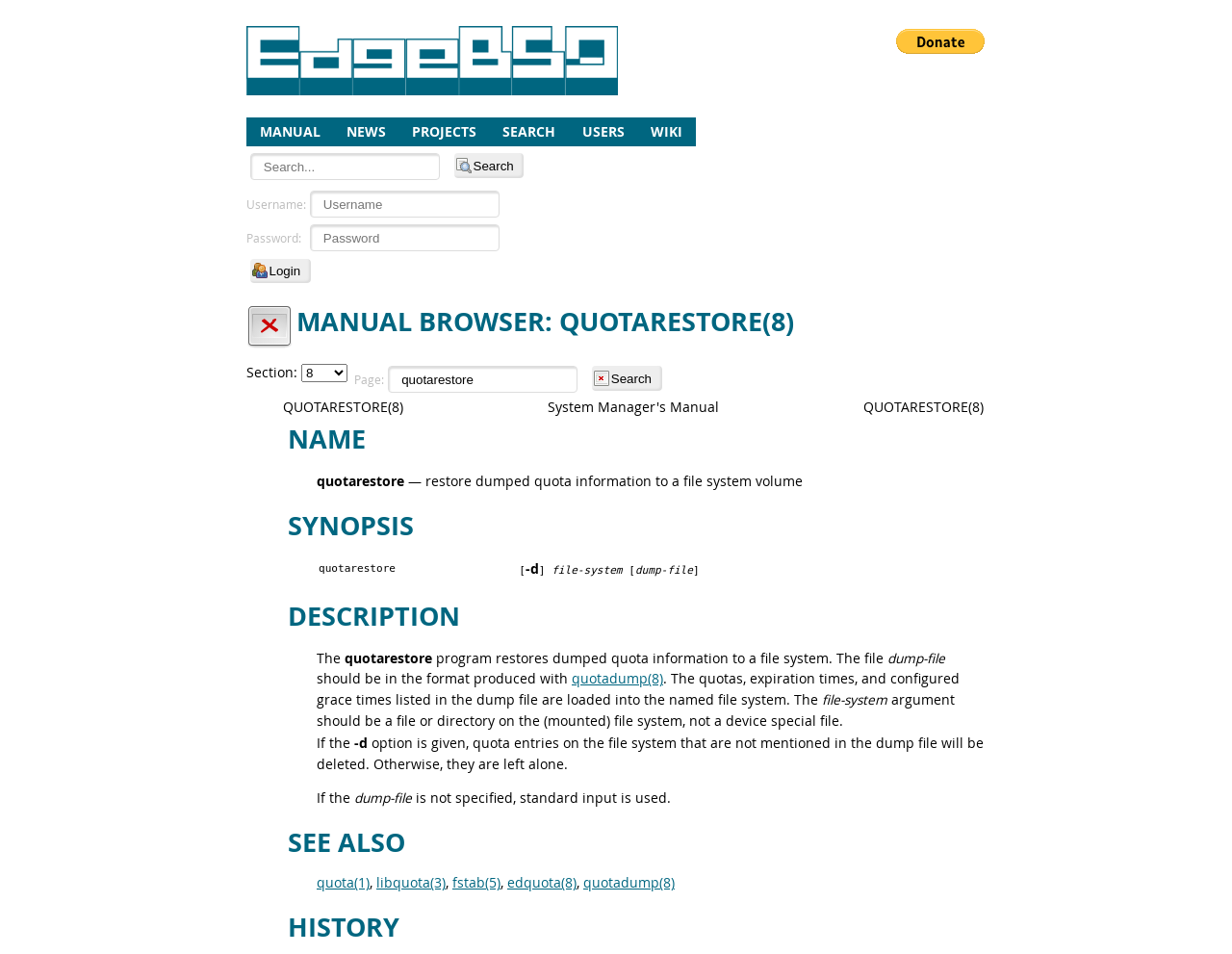Look at the image and write a detailed answer to the question: 
What is the purpose of the quotarestore program?

I found the answer by reading the description of the quotarestore program, which states that it 'restores dumped quota information to a file system'. This indicates that the purpose of the program is to restore quota information that has been dumped.